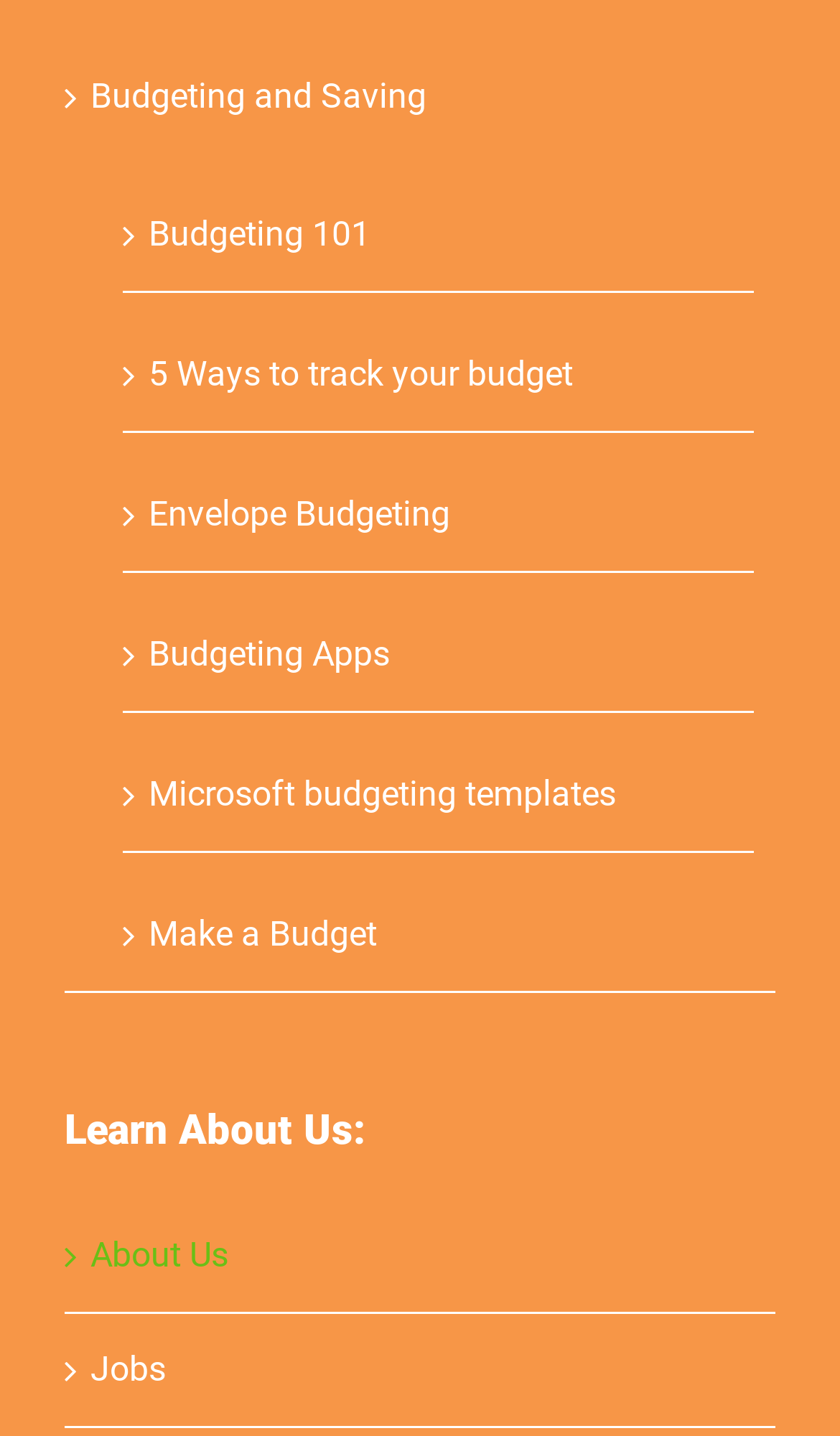What is the last link under 'Learn About Us:'?
Answer the question with a single word or phrase derived from the image.

Jobs